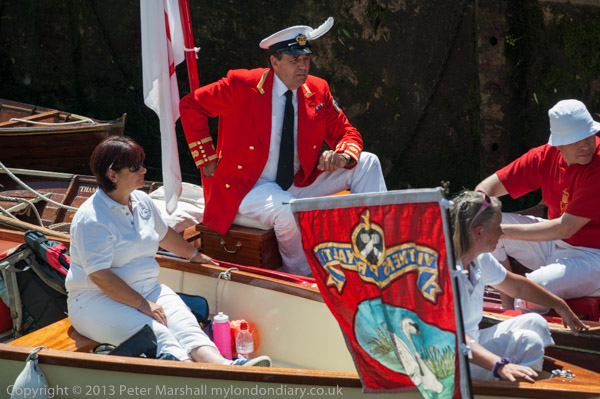Give a one-word or one-phrase response to the question: 
What is the significance of the flag with the swan motif?

Signifies allegiance or event identity